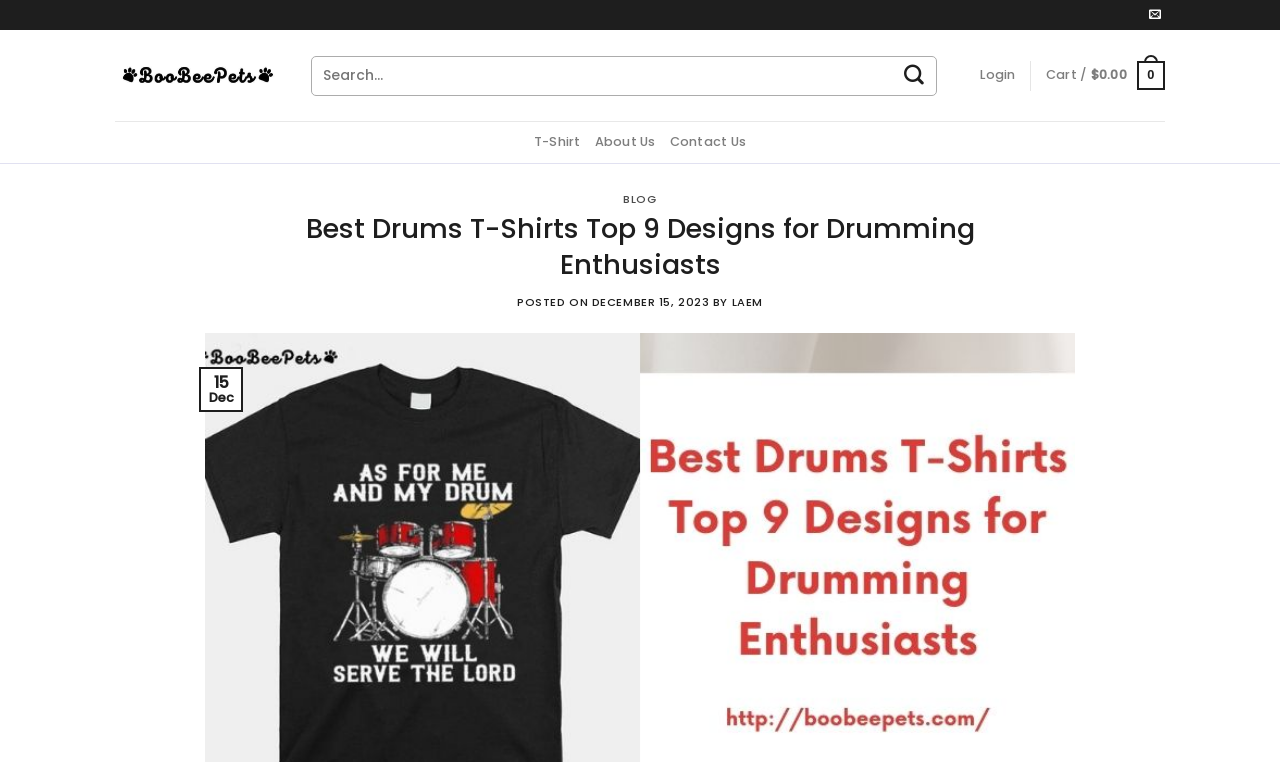Give the bounding box coordinates for the element described as: "December 15, 2023October 5, 2023".

[0.462, 0.385, 0.554, 0.406]